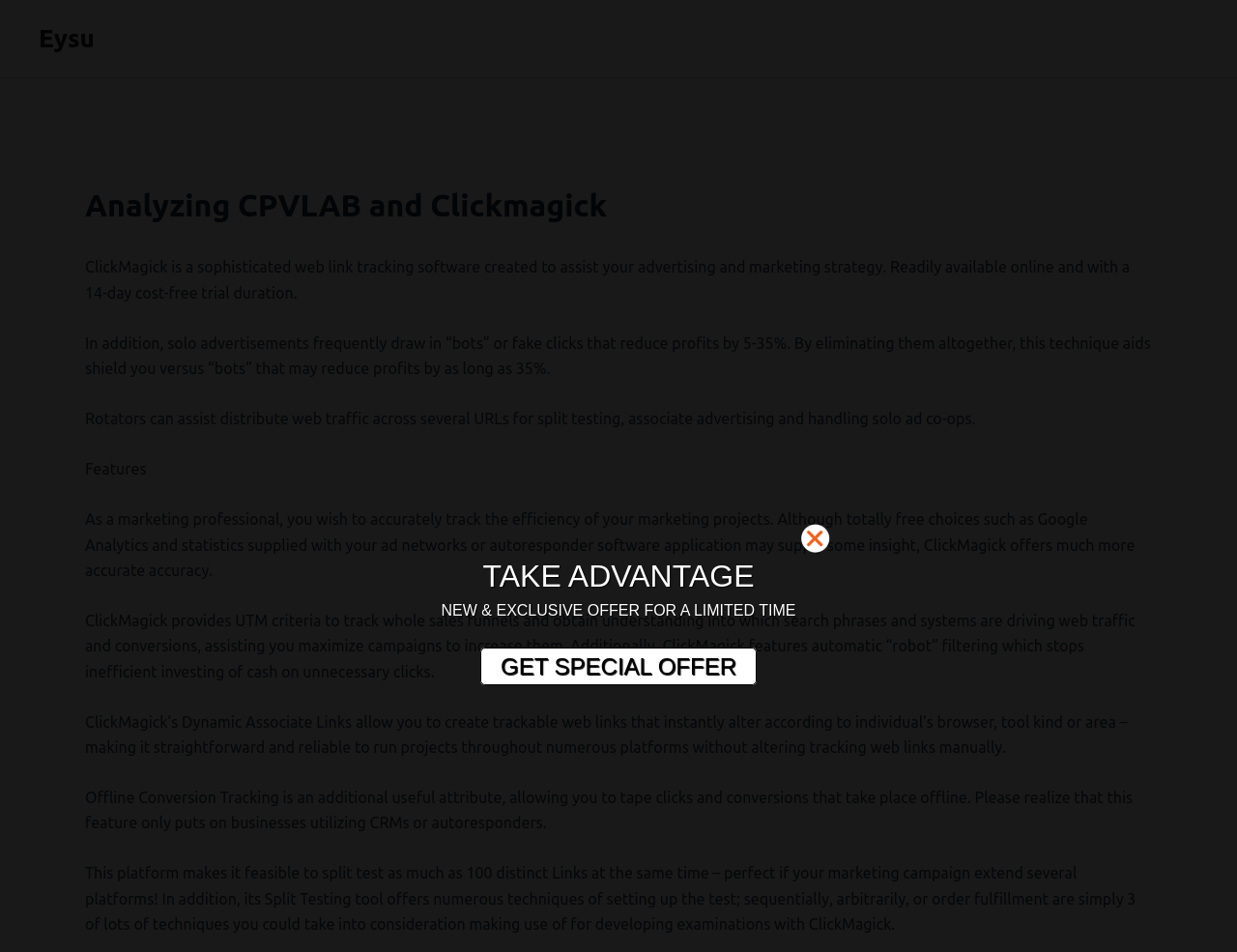Please find the bounding box for the UI element described by: "Eysu".

[0.031, 0.026, 0.076, 0.055]